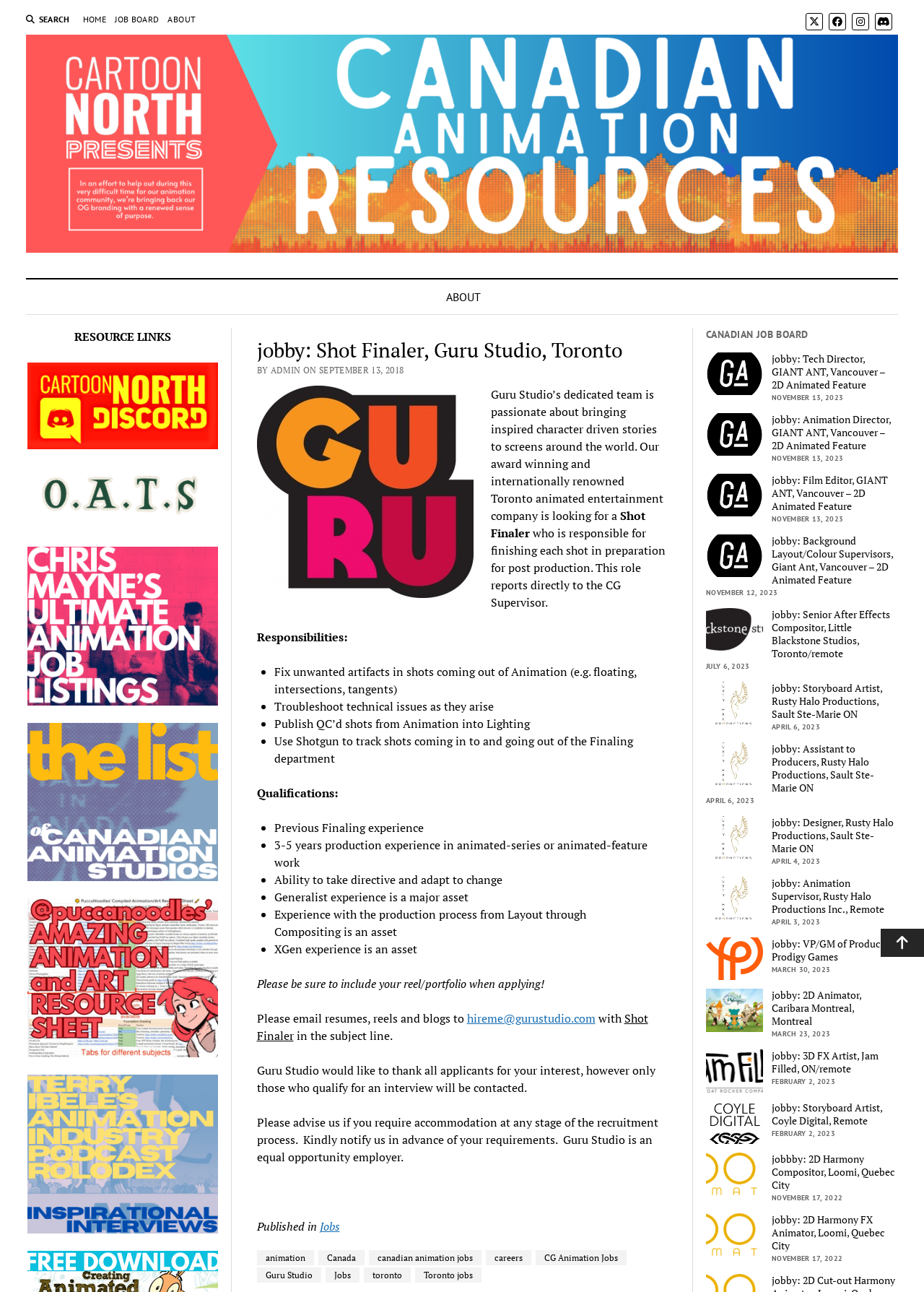Locate the bounding box coordinates of the clickable region necessary to complete the following instruction: "read the article 'HOW TO GROW LEAFY GREENS WITH HYDROPONICS?'". Provide the coordinates in the format of four float numbers between 0 and 1, i.e., [left, top, right, bottom].

None